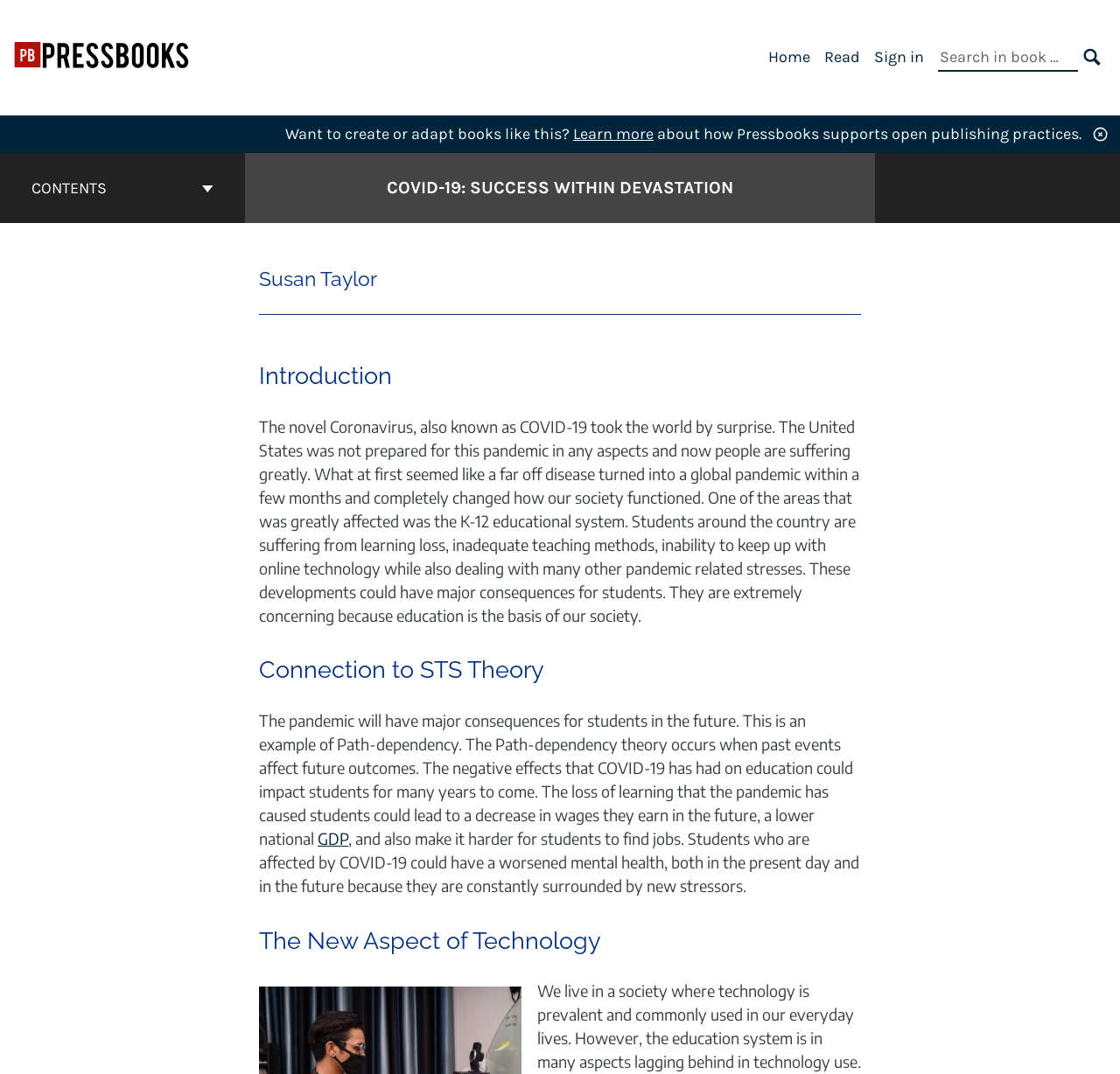Please reply with a single word or brief phrase to the question: 
Who is the author of the book?

Susan Taylor